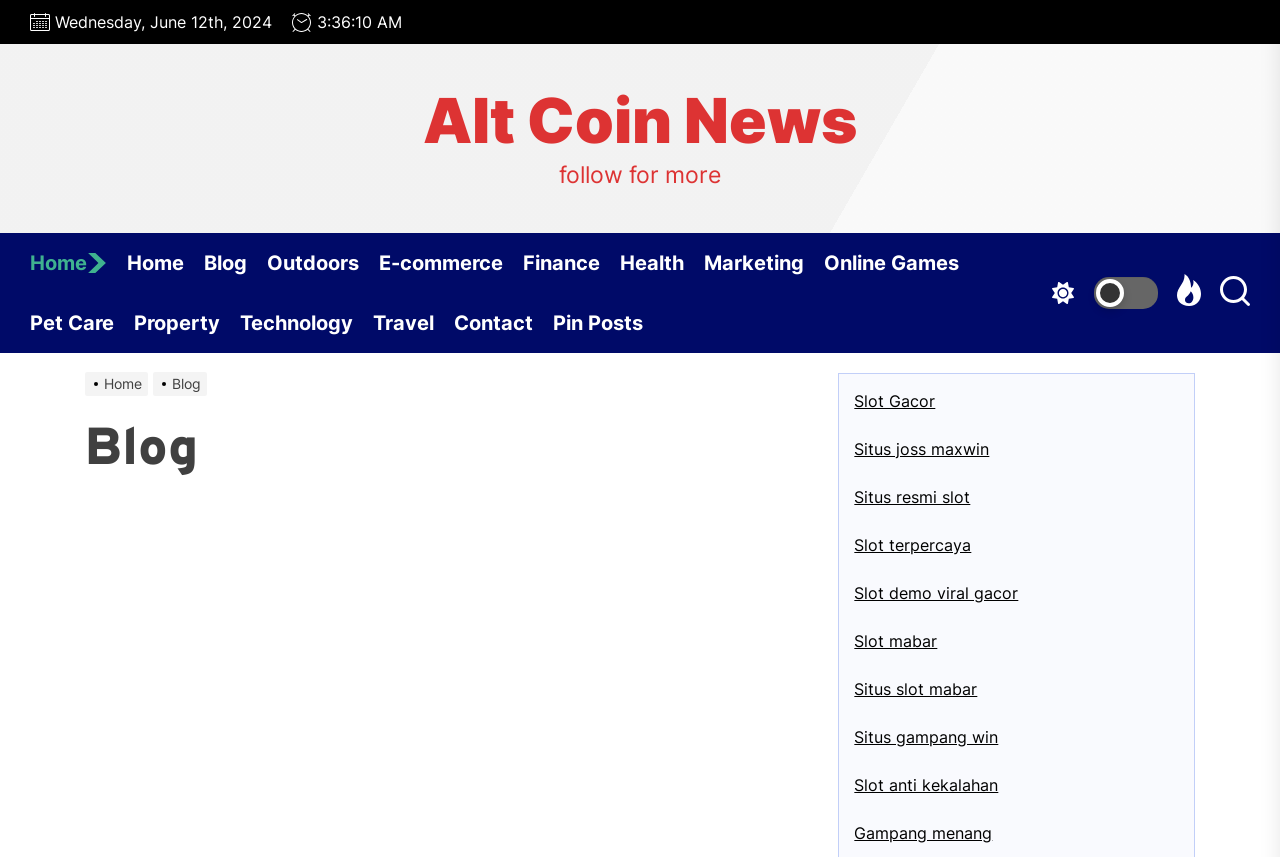What is the current date?
Provide a detailed and extensive answer to the question.

The current date can be found at the top of the webpage, where it is displayed as 'Wednesday, June 12th, 2024'.